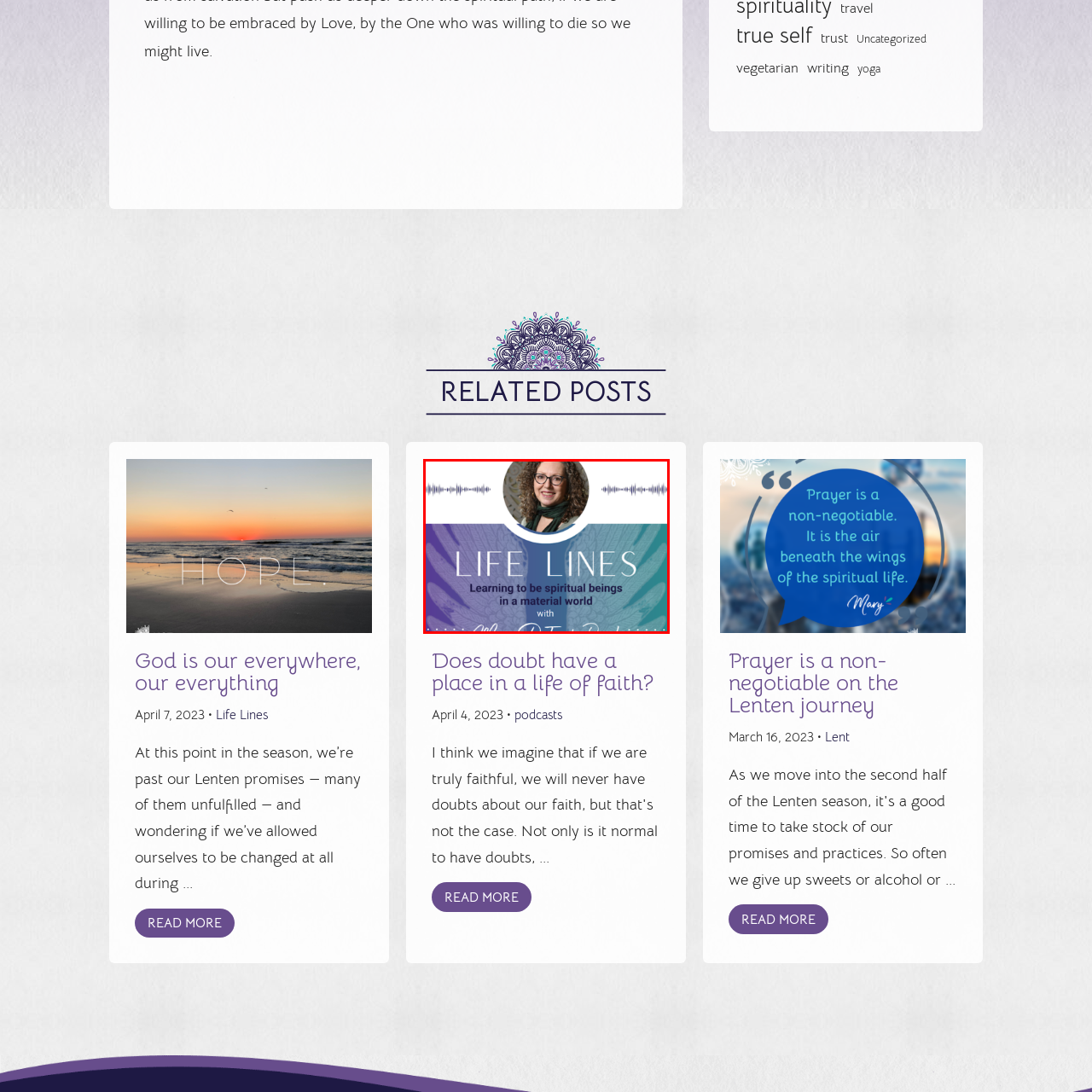View the image inside the red-bordered box and answer the given question using a single word or phrase:
What is the theme of the series?

Spirituality and materialism